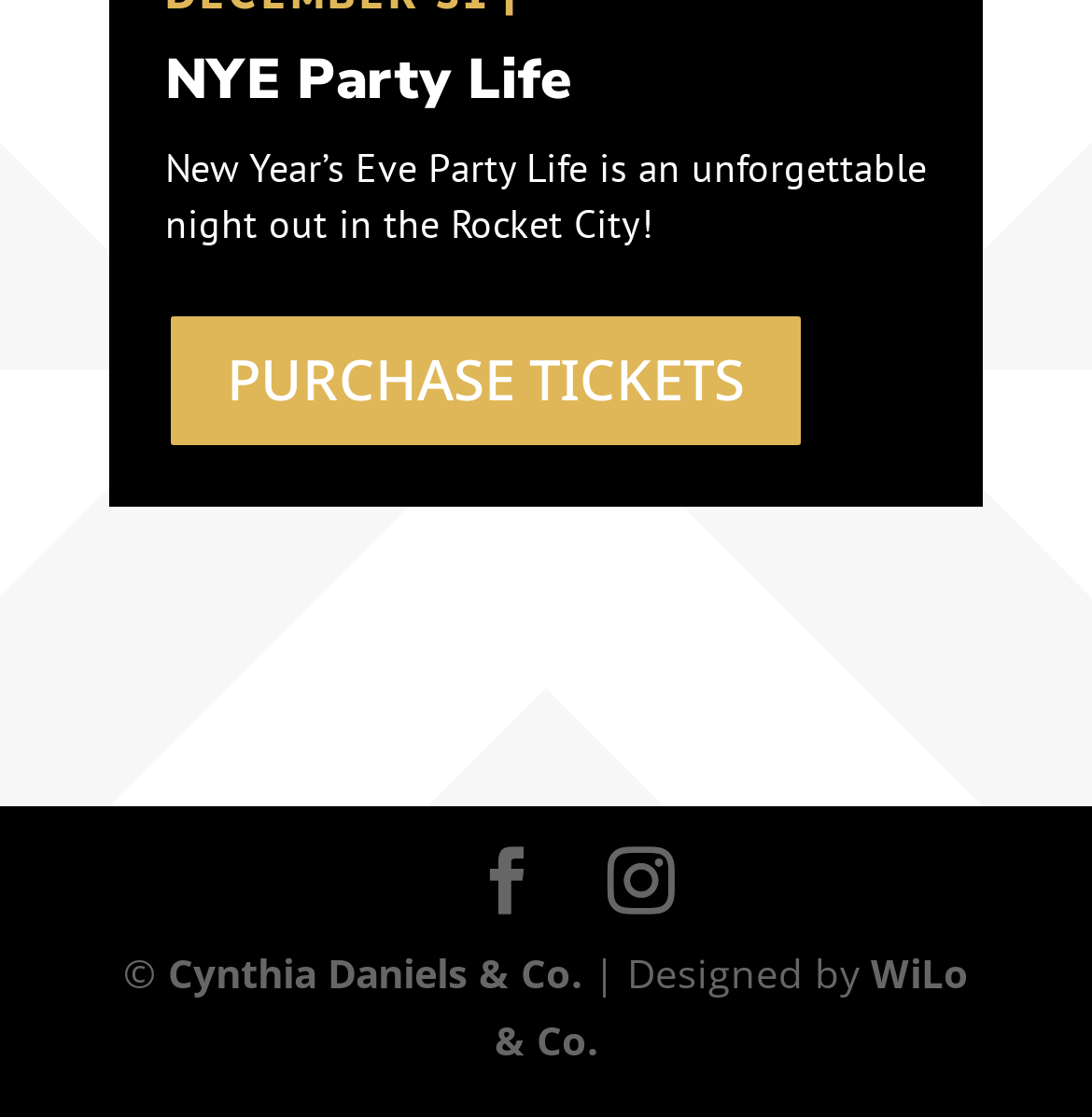Use a single word or phrase to answer the question:
What is the name of the event?

NYE Party Life